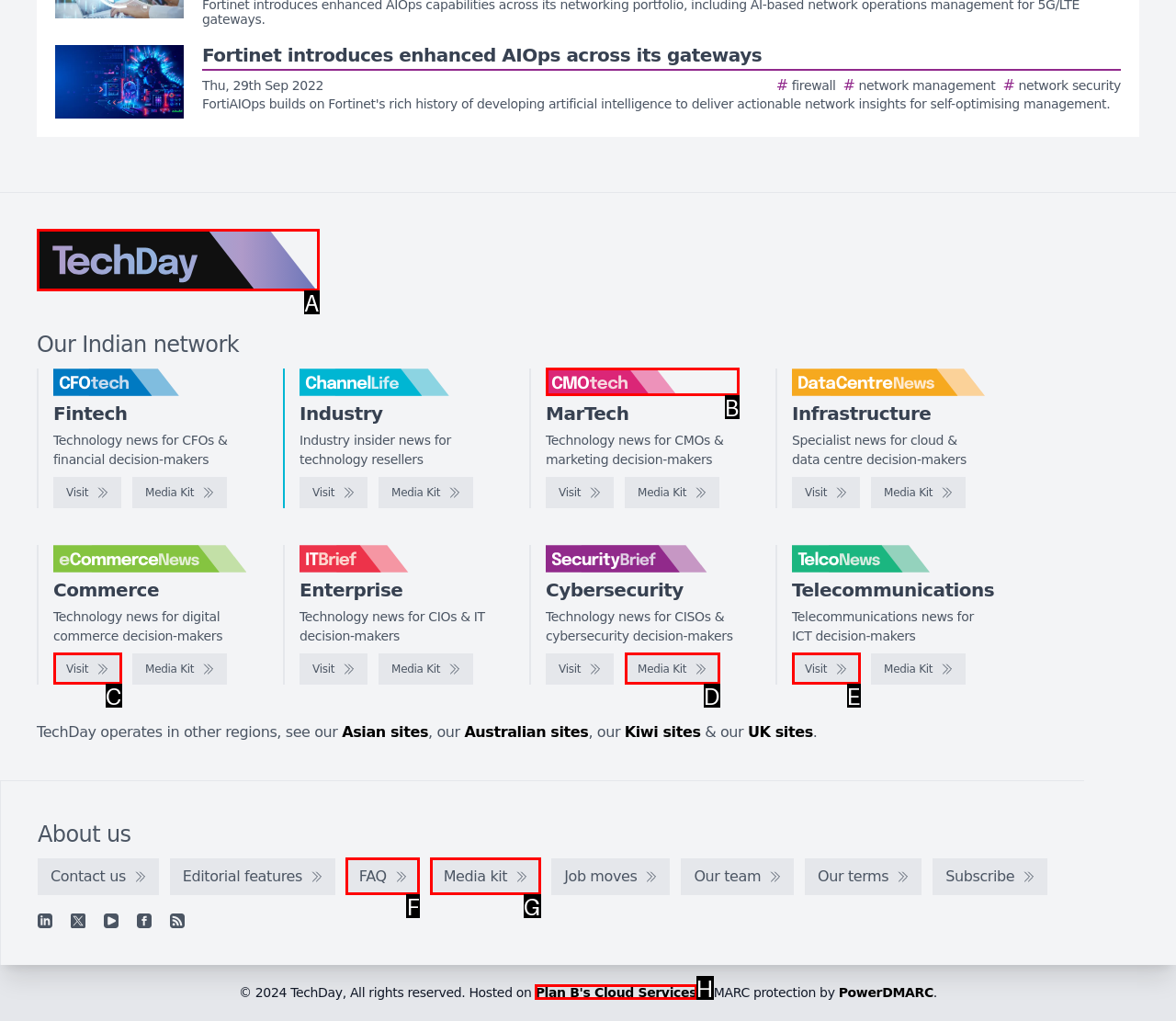Identify which option matches the following description: Media Kit
Answer by giving the letter of the correct option directly.

D